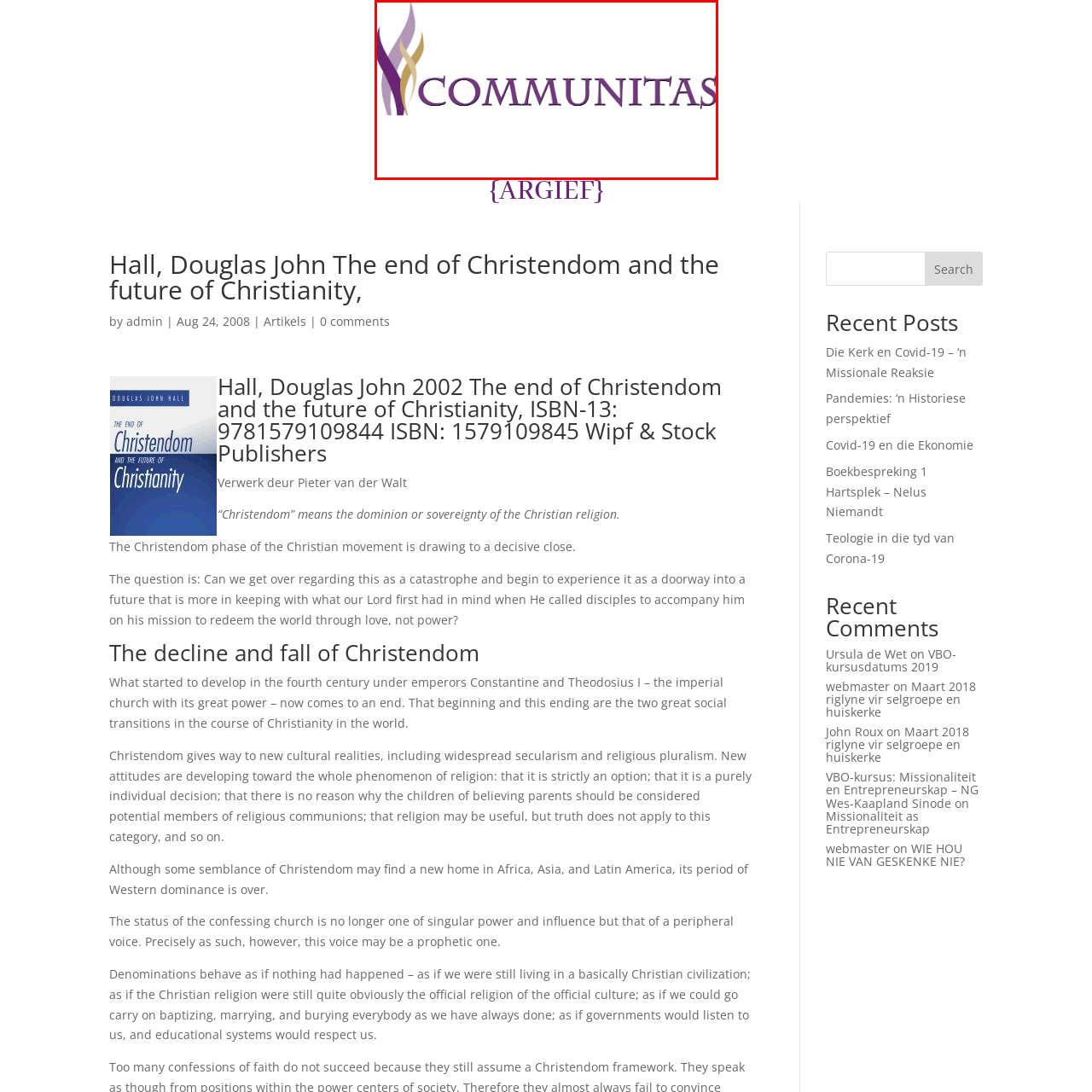What does the logo of 'Communitas' represent? Examine the image inside the red bounding box and answer concisely with one word or a short phrase.

Sense of community and fellowship